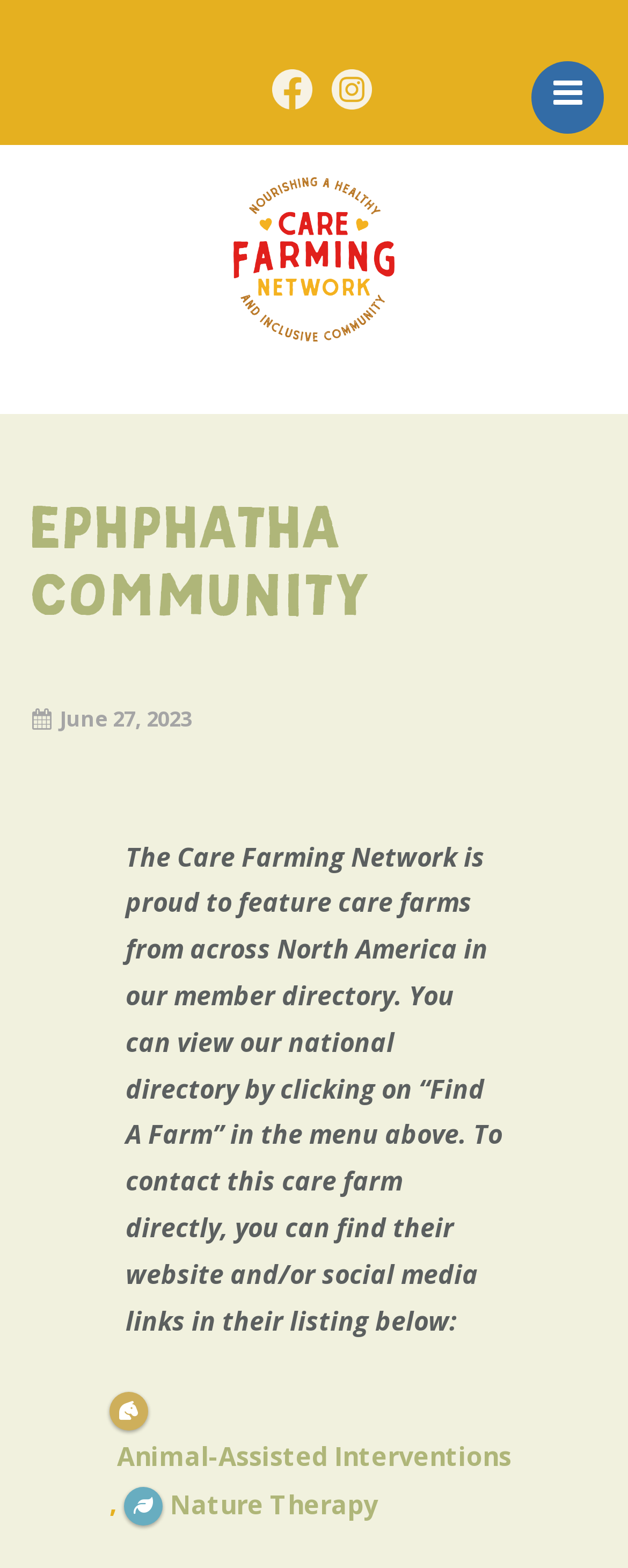Find the bounding box coordinates for the element that must be clicked to complete the instruction: "Find a Care Farm". The coordinates should be four float numbers between 0 and 1, indicated as [left, top, right, bottom].

[0.038, 0.381, 0.564, 0.416]